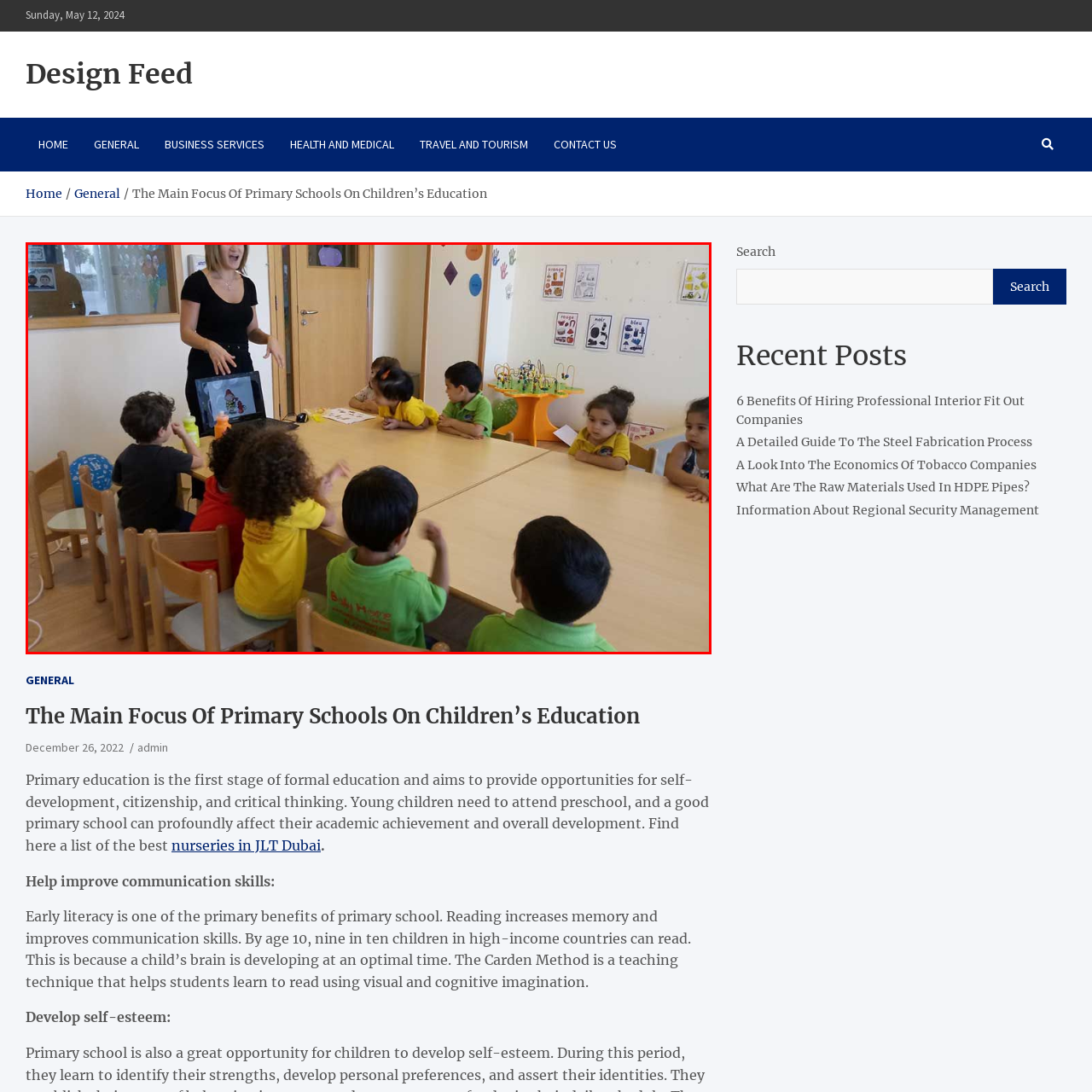Explain in detail the content of the image enclosed by the red outline.

In a lively classroom setting, a teacher engages a group of young children during an educational activity. The teacher, standing in front, enthusiastically presents content on a tablet while gesturing to capture the children's attention. The students, dressed in bright yellow and green shirts, are seated around a wooden table, displaying a mix of curiosity and focus. Their expressions suggest they are captivated by the lesson, highlighting the interactive and nurturing environment typical of primary education settings. The classroom walls are adorned with colorful educational posters, emphasizing creativity and learning, while small tables and toys in the background contribute to the playful atmosphere of early childhood education. This scene epitomizes the essential role of primary schools in fostering self-development and critical thinking among young learners.